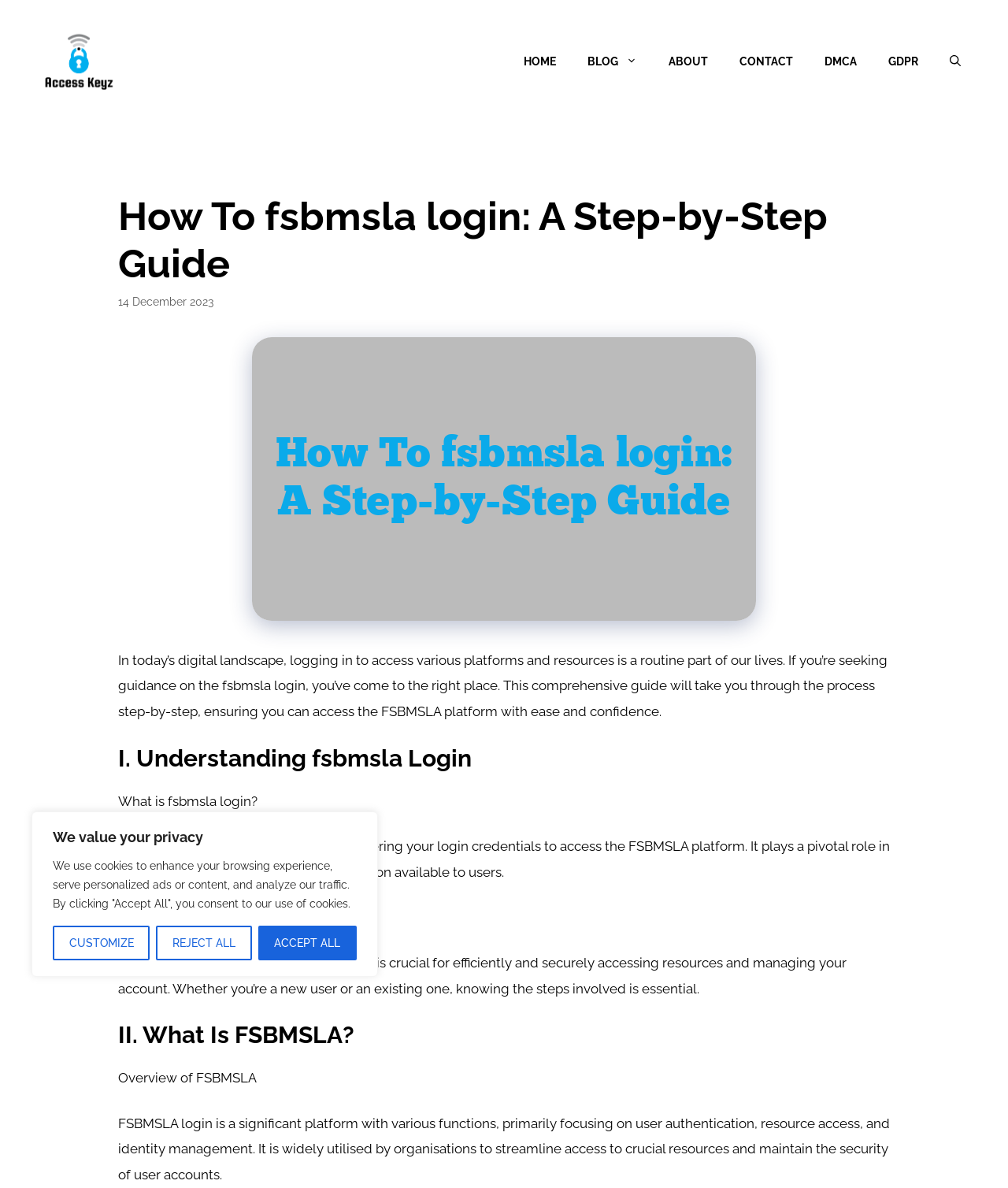Give a full account of the webpage's elements and their arrangement.

This webpage is a guide on how to log in to the FSBMSLA platform. At the top, there is a banner with a site logo, and below it, there is a navigation menu with links to various sections of the website, including Home, Blog, About, Contact, DMCA, and GDPR. On the top right, there is a search bar link.

Below the navigation menu, there is a cookie consent notification with three buttons: Customize, Reject All, and Accept All. The notification is positioned near the top of the page, taking up about a quarter of the screen width.

The main content of the webpage is divided into sections, each with a heading. The first section is an introduction to the guide, which explains the importance of logging in to access various platforms and resources. There is an image related to the guide on the right side of the introduction.

The subsequent sections are labeled with Roman numerals, starting from I. Understanding fsbmsla Login. Each section has a heading and several paragraphs of text that provide information on the fsbmsla login process, its importance, and an overview of the FSBMSLA platform. The text is arranged in a single column, with headings and paragraphs clearly separated.

There are no other images on the page besides the one accompanying the introduction. The overall layout is organized, with clear headings and concise text, making it easy to follow the guide.